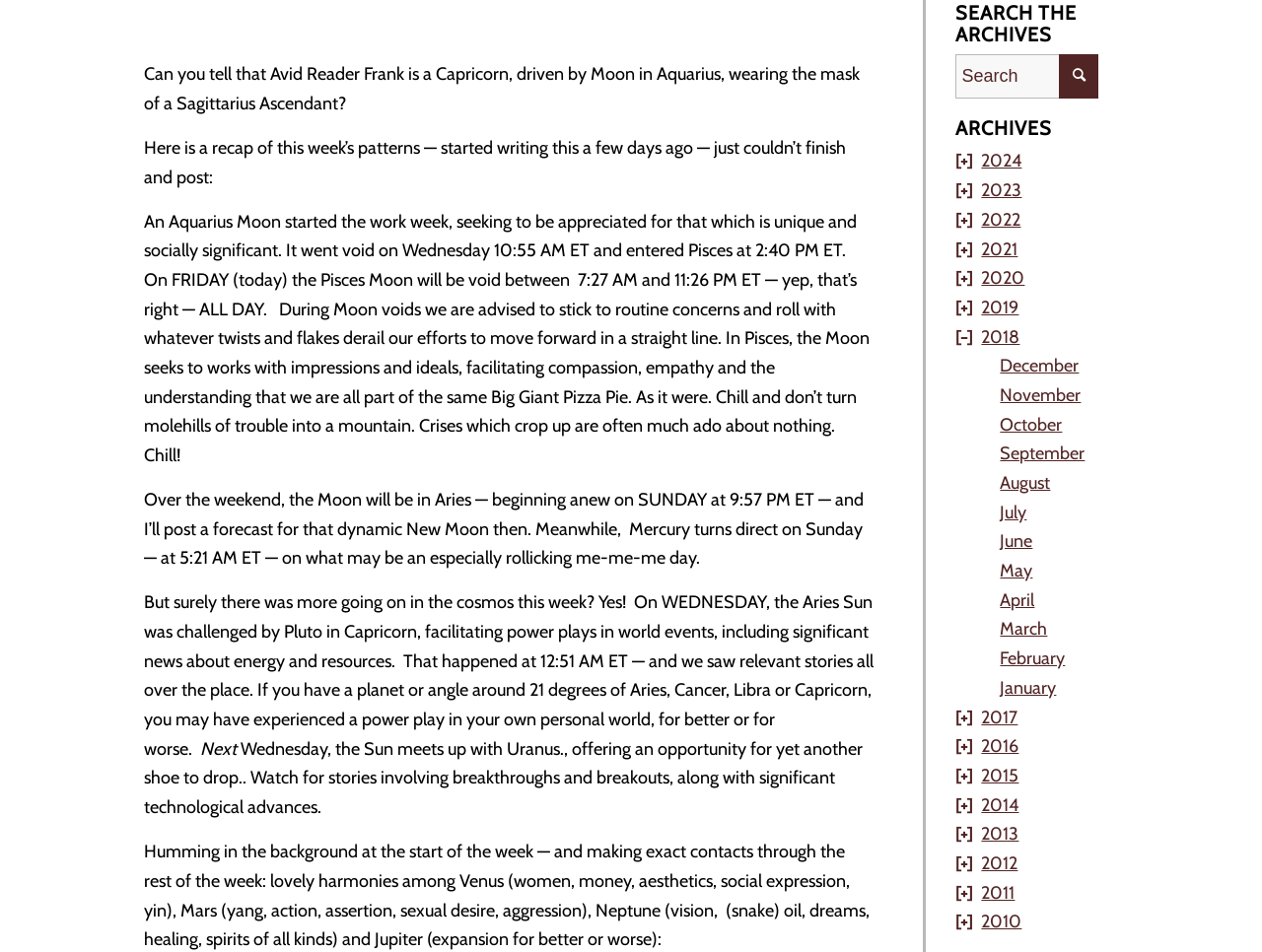Determine the bounding box coordinates of the UI element described by: "name="s" placeholder="Search"".

[0.757, 0.057, 0.87, 0.103]